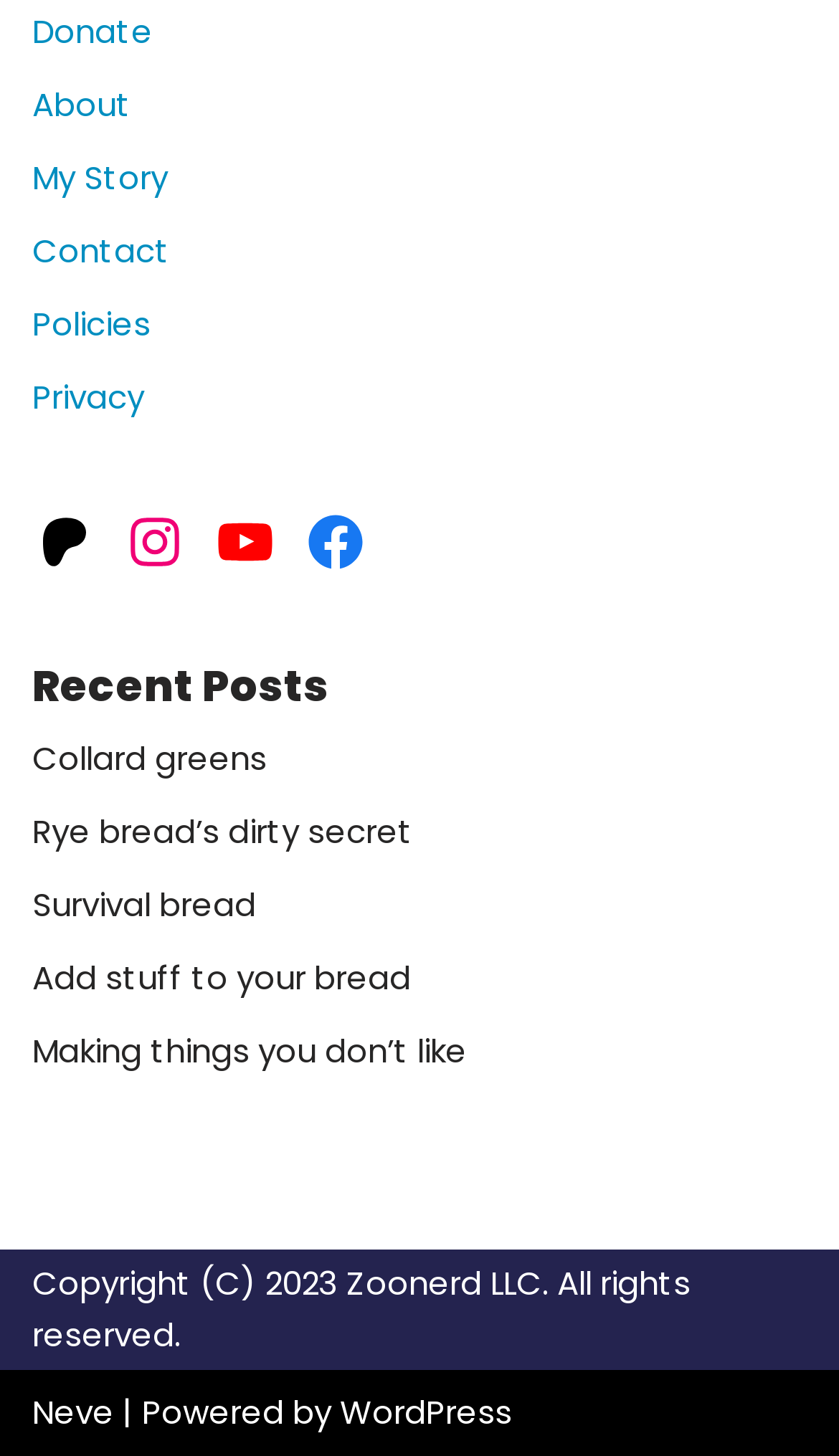Can you identify the bounding box coordinates of the clickable region needed to carry out this instruction: 'Visit Collard greens'? The coordinates should be four float numbers within the range of 0 to 1, stated as [left, top, right, bottom].

[0.038, 0.505, 0.318, 0.536]